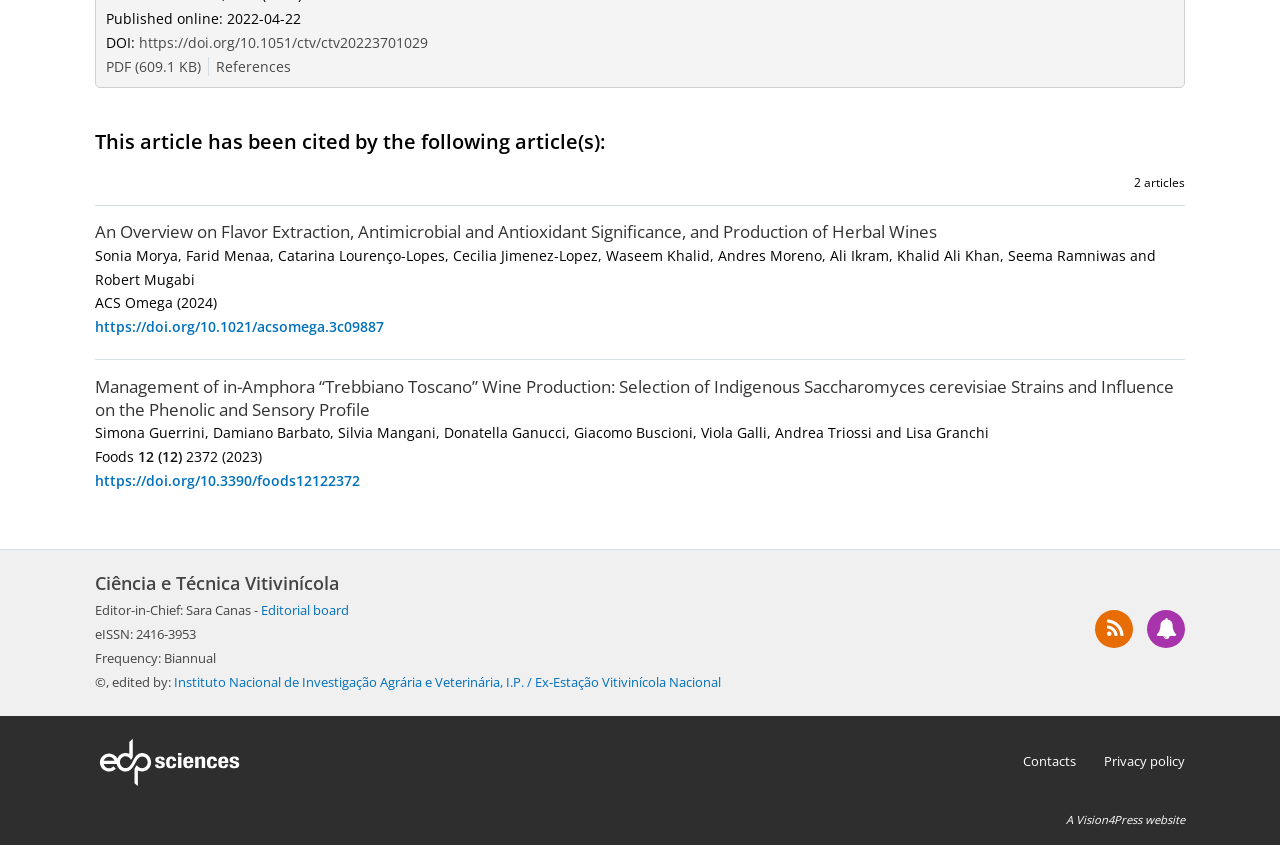Please determine the bounding box coordinates for the UI element described here. Use the format (top-left x, top-left y, bottom-right x, bottom-right y) with values bounded between 0 and 1: PDF (609.1 KB)

[0.083, 0.066, 0.163, 0.089]